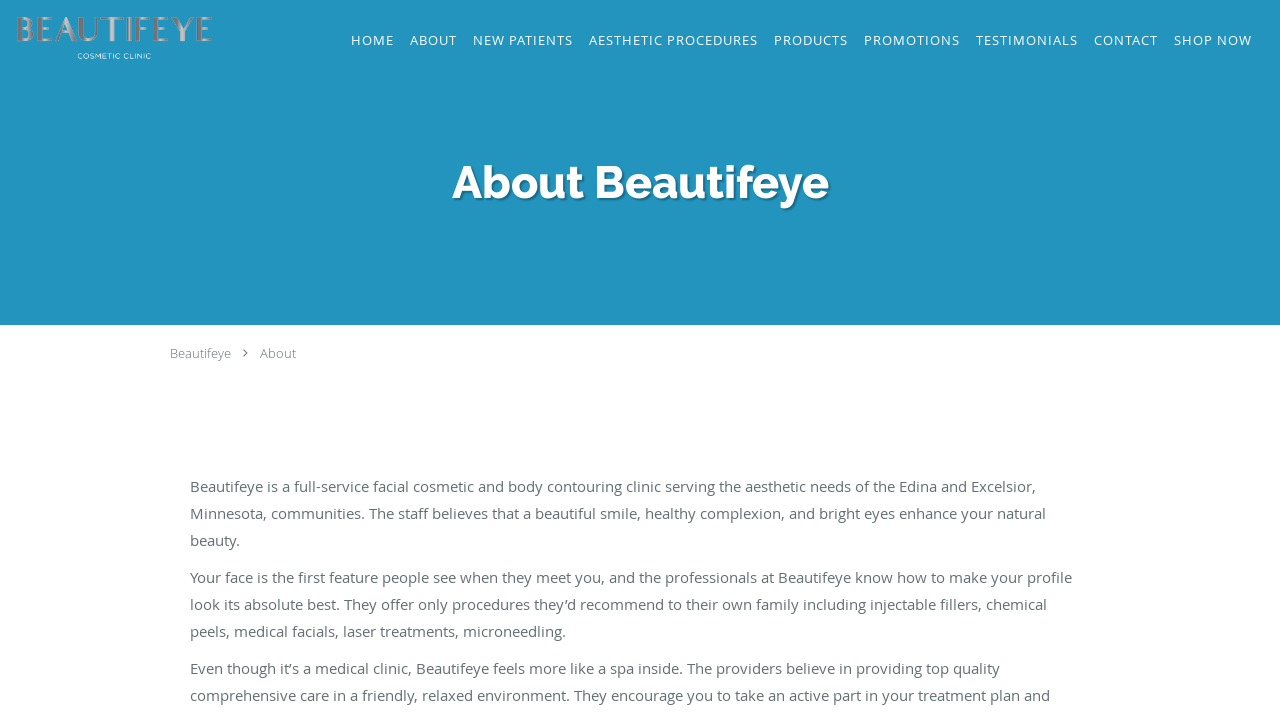Can you specify the bounding box coordinates of the area that needs to be clicked to fulfill the following instruction: "go to home page"?

[0.0, 0.0, 0.172, 0.106]